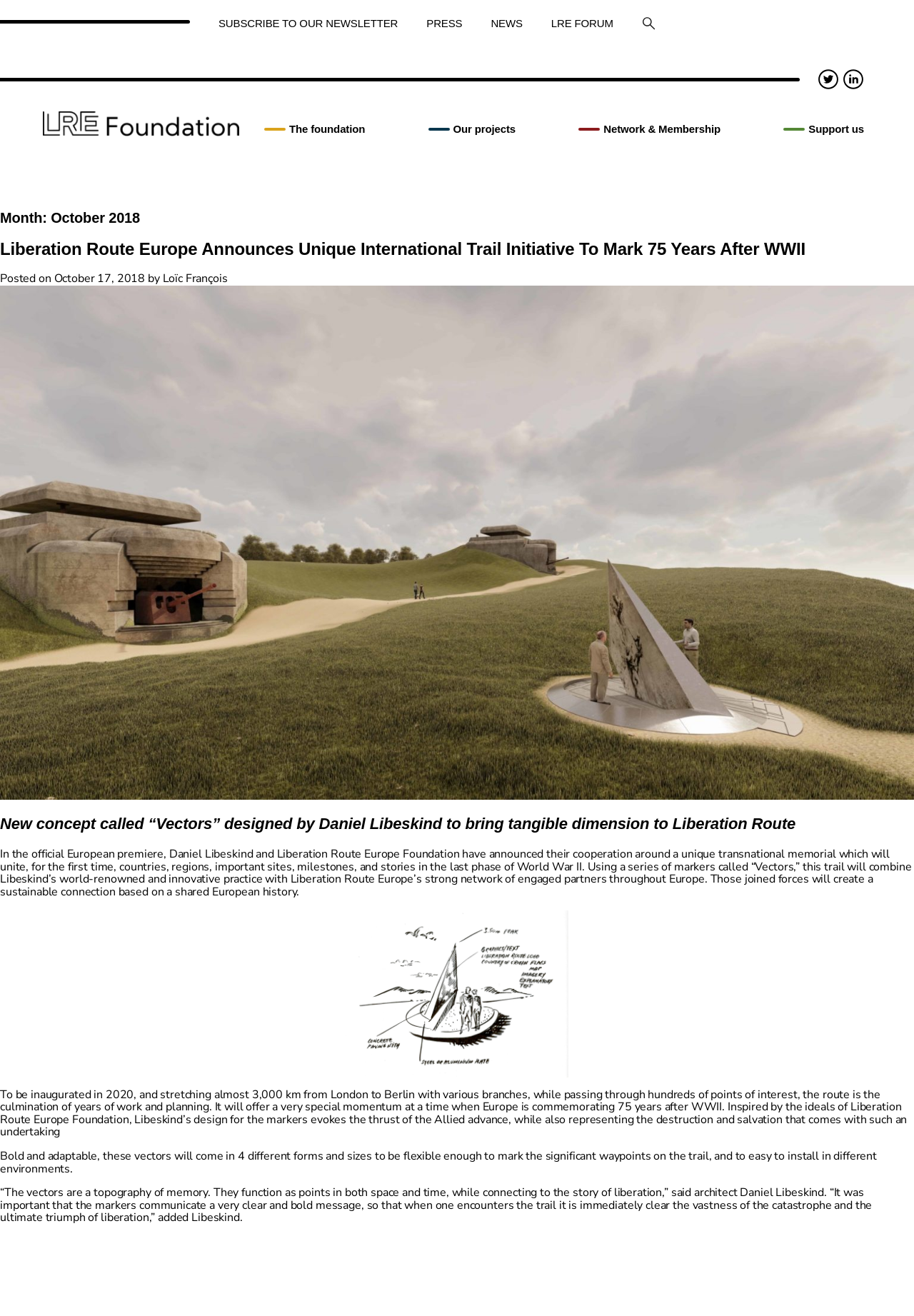Locate the bounding box coordinates of the clickable element to fulfill the following instruction: "Visit the press page". Provide the coordinates as four float numbers between 0 and 1 in the format [left, top, right, bottom].

[0.451, 0.005, 0.521, 0.03]